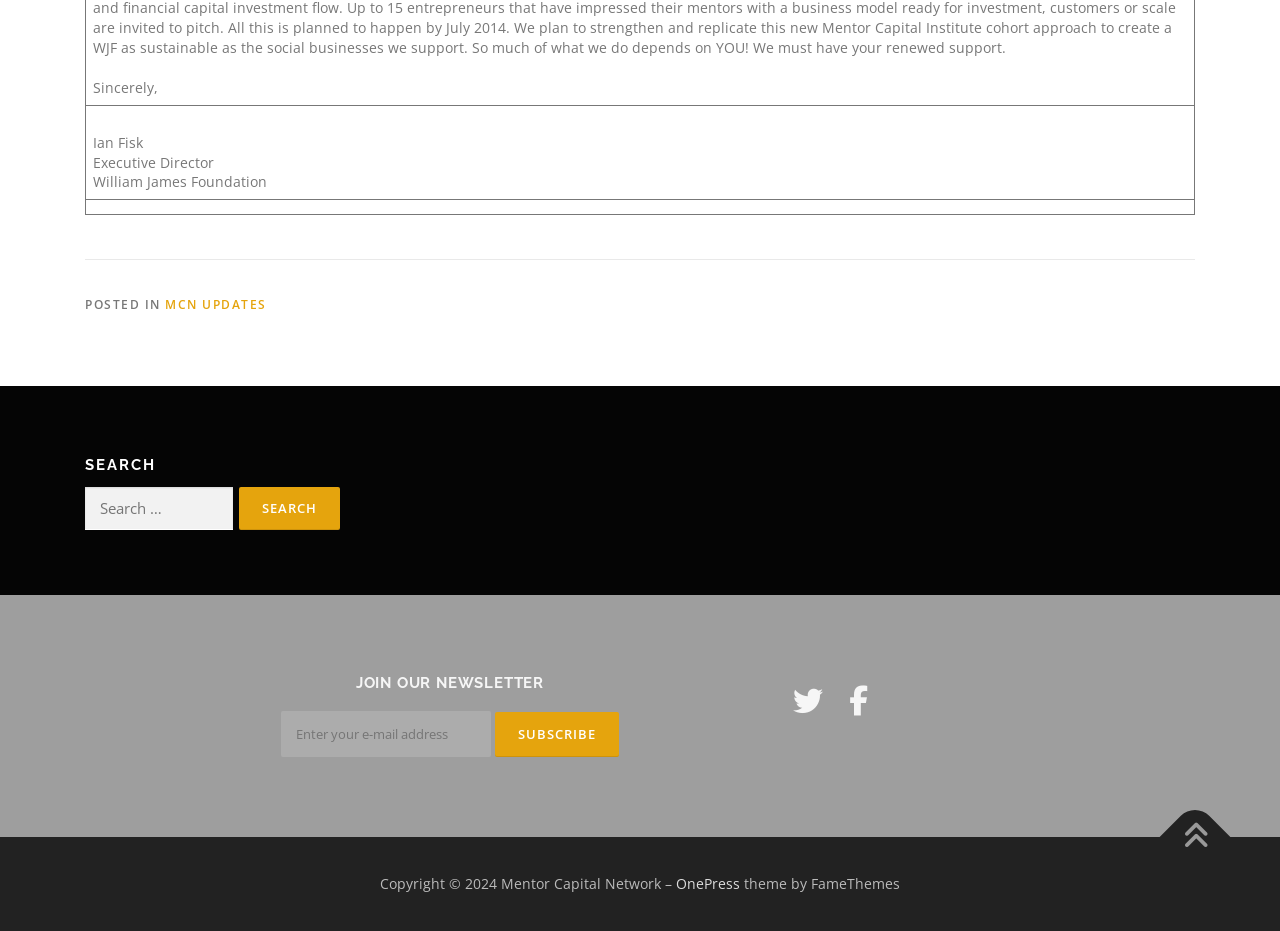Find and indicate the bounding box coordinates of the region you should select to follow the given instruction: "Contact us".

None